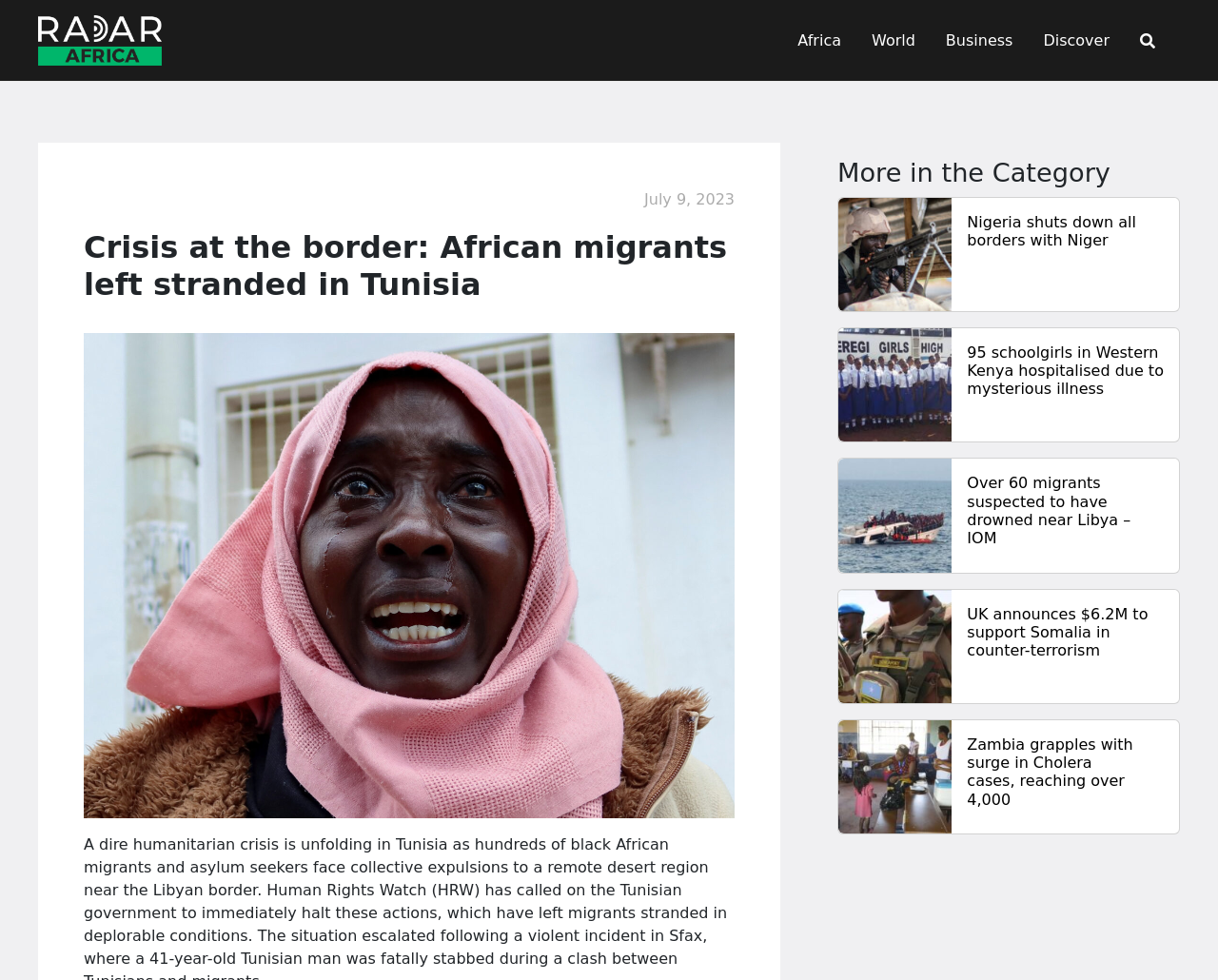How many navigation links are there?
Answer the question with as much detail as possible.

I counted the number of links under the 'Site Navigation: Main' element, which are 'Africa', 'World', 'Business', 'Discover', and an icon link. Therefore, there are 5 navigation links.